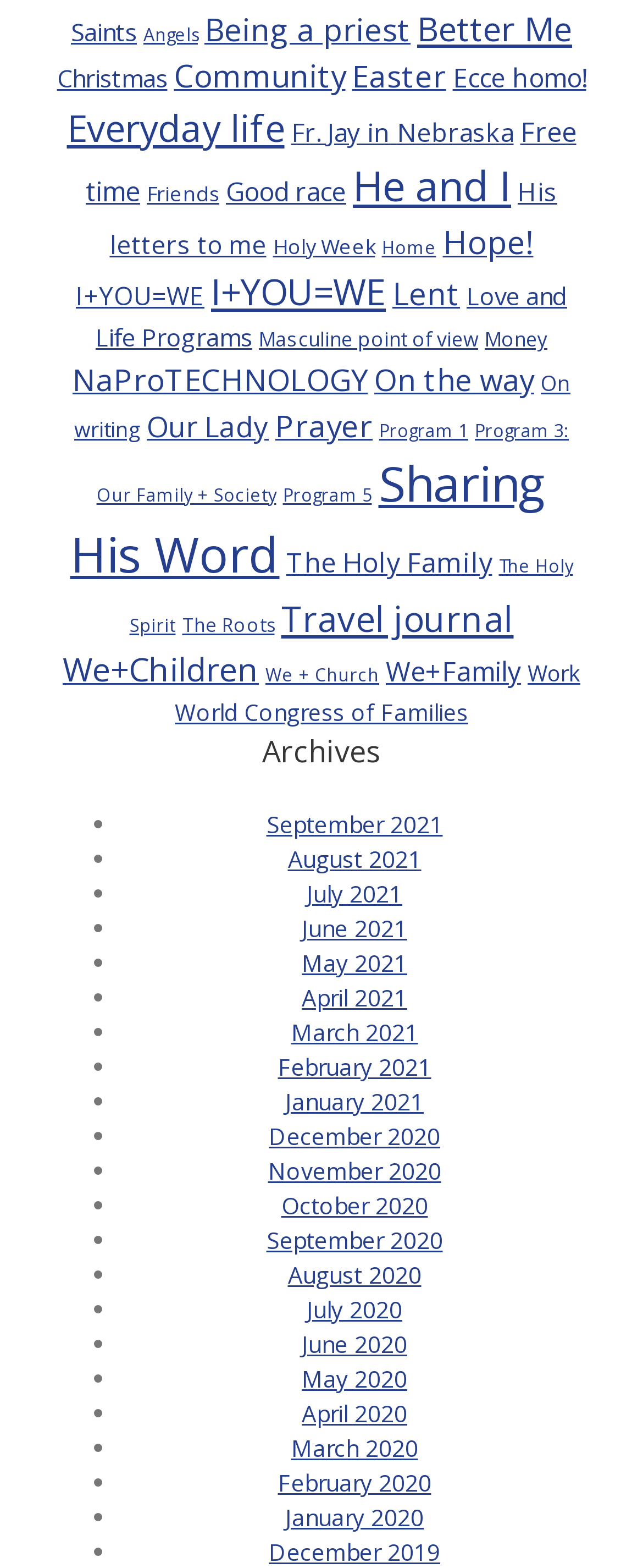Locate the bounding box coordinates of the clickable region to complete the following instruction: "Go to 'September 2021'."

[0.414, 0.516, 0.688, 0.536]